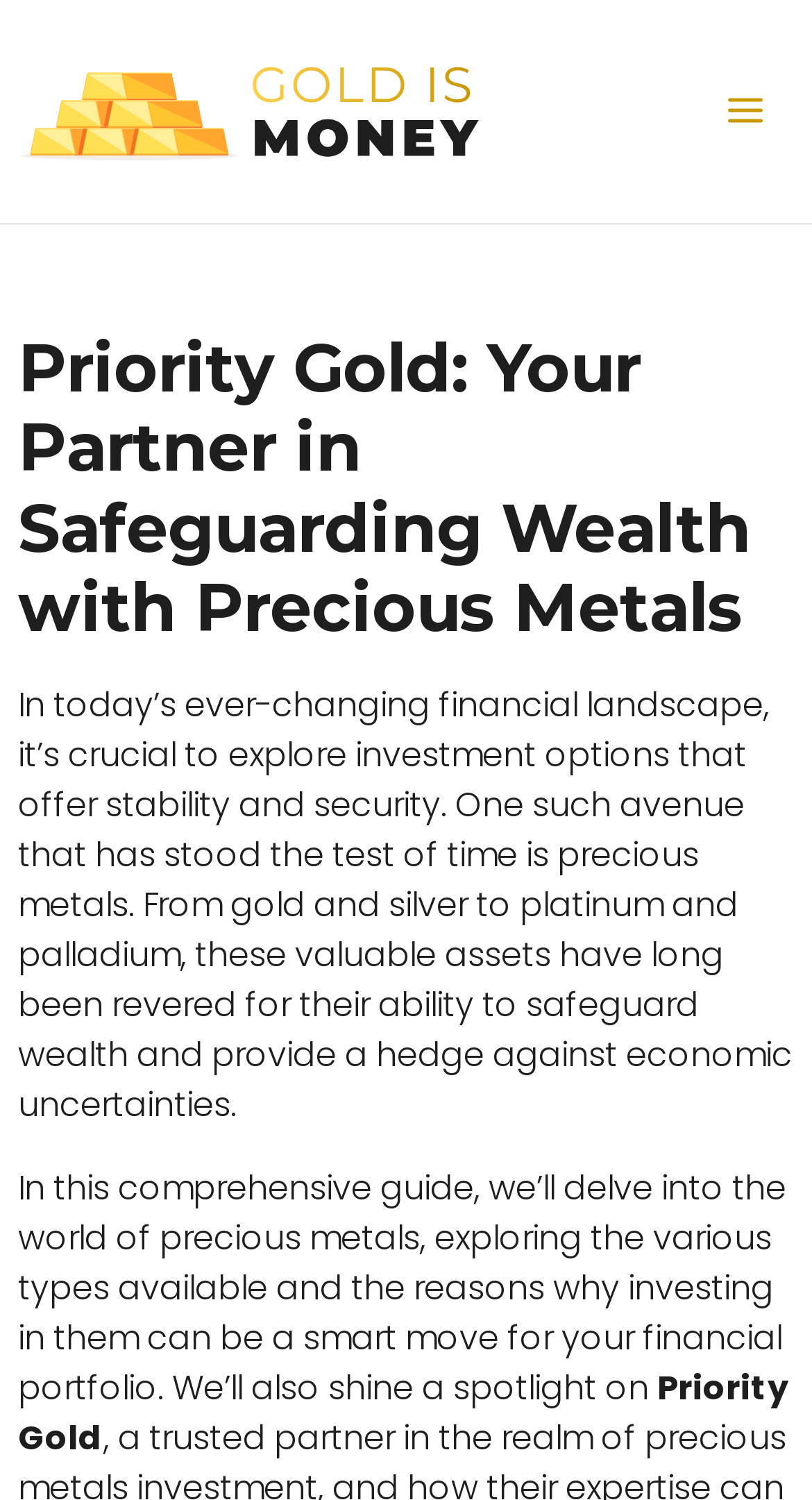Determine the main heading text of the webpage.

Priority Gold: Your Partner in Safeguarding Wealth with Precious Metals